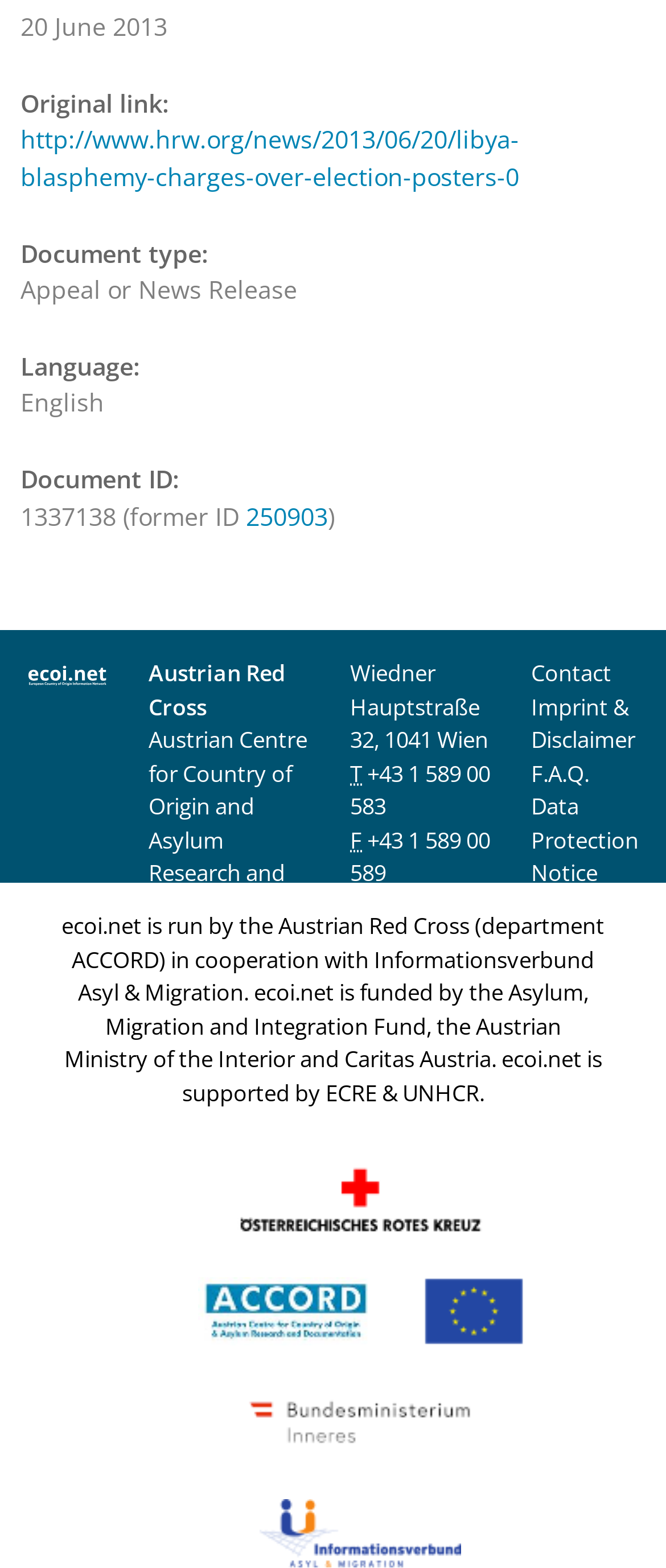Identify the bounding box of the HTML element described here: "+43 1 589 00 583". Provide the coordinates as four float numbers between 0 and 1: [left, top, right, bottom].

[0.526, 0.483, 0.736, 0.524]